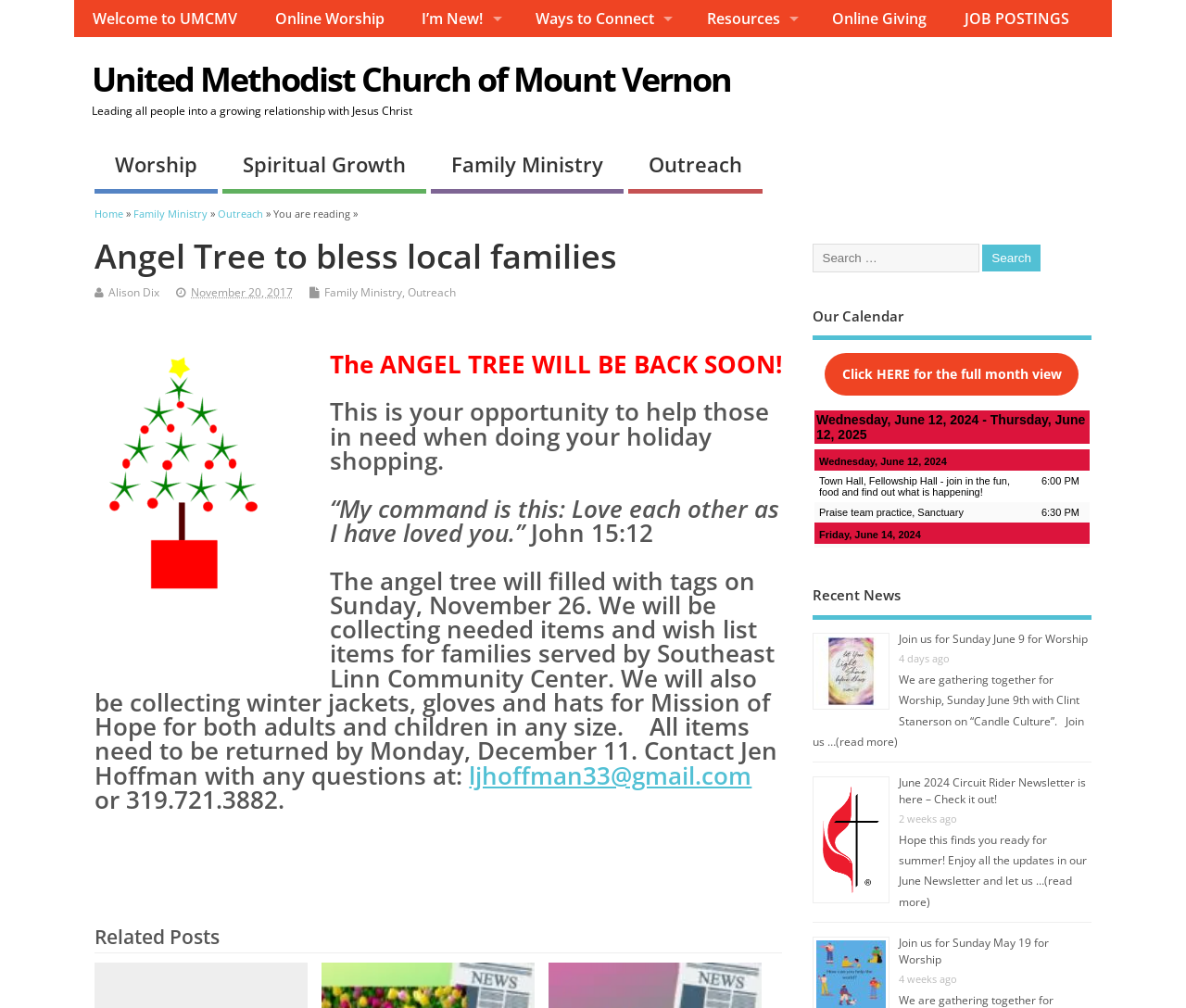Determine the bounding box coordinates for the clickable element to execute this instruction: "Search for something". Provide the coordinates as four float numbers between 0 and 1, i.e., [left, top, right, bottom].

[0.685, 0.242, 0.826, 0.27]